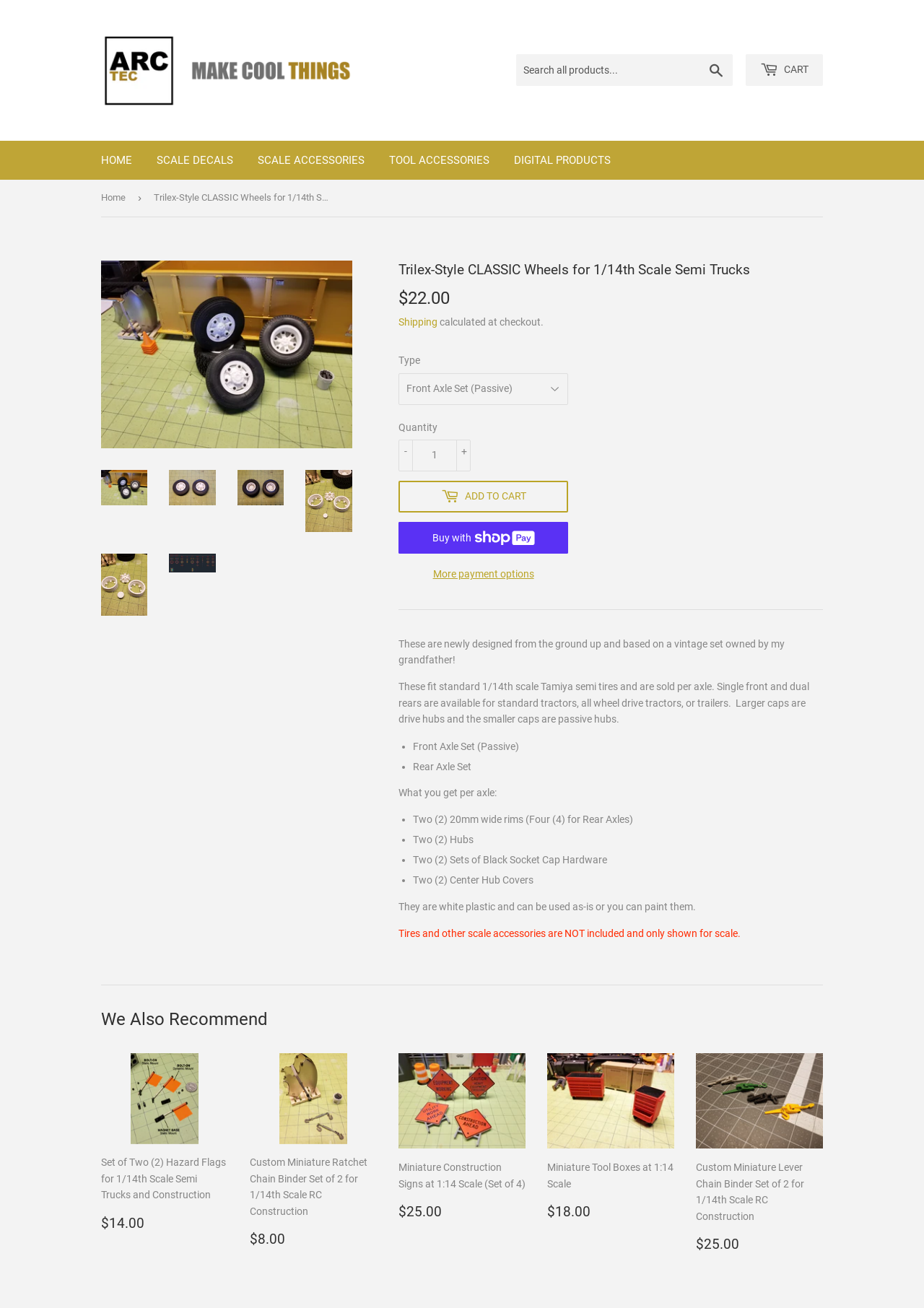Please provide a short answer using a single word or phrase for the question:
What is included in the axle set?

Rims, hubs, hardware, and center hub covers